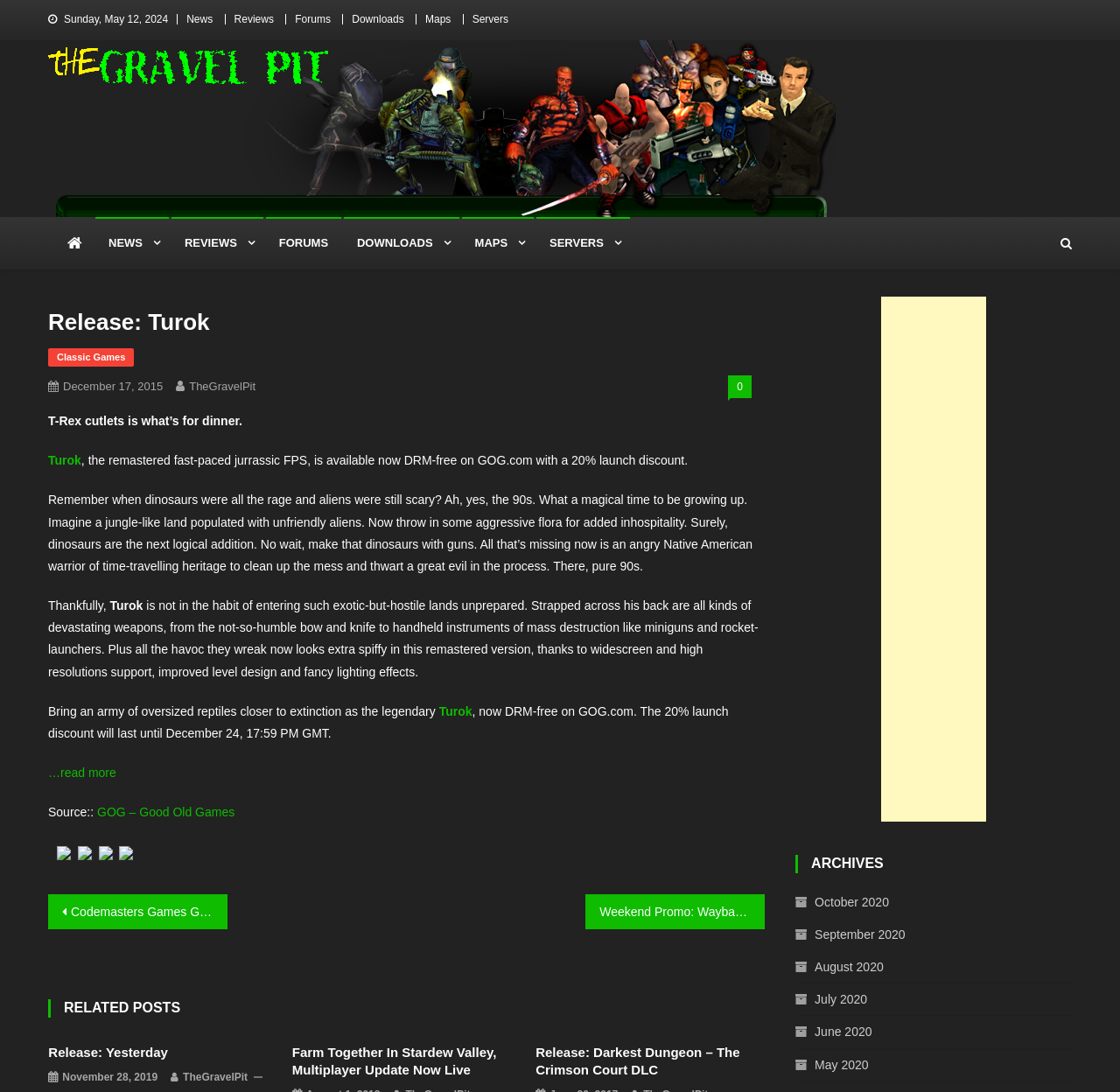What is the discount percentage mentioned in the article?
Please provide a comprehensive answer based on the details in the screenshot.

I found the discount percentage by reading the article, where I saw a sentence mentioning a '20% launch discount'.